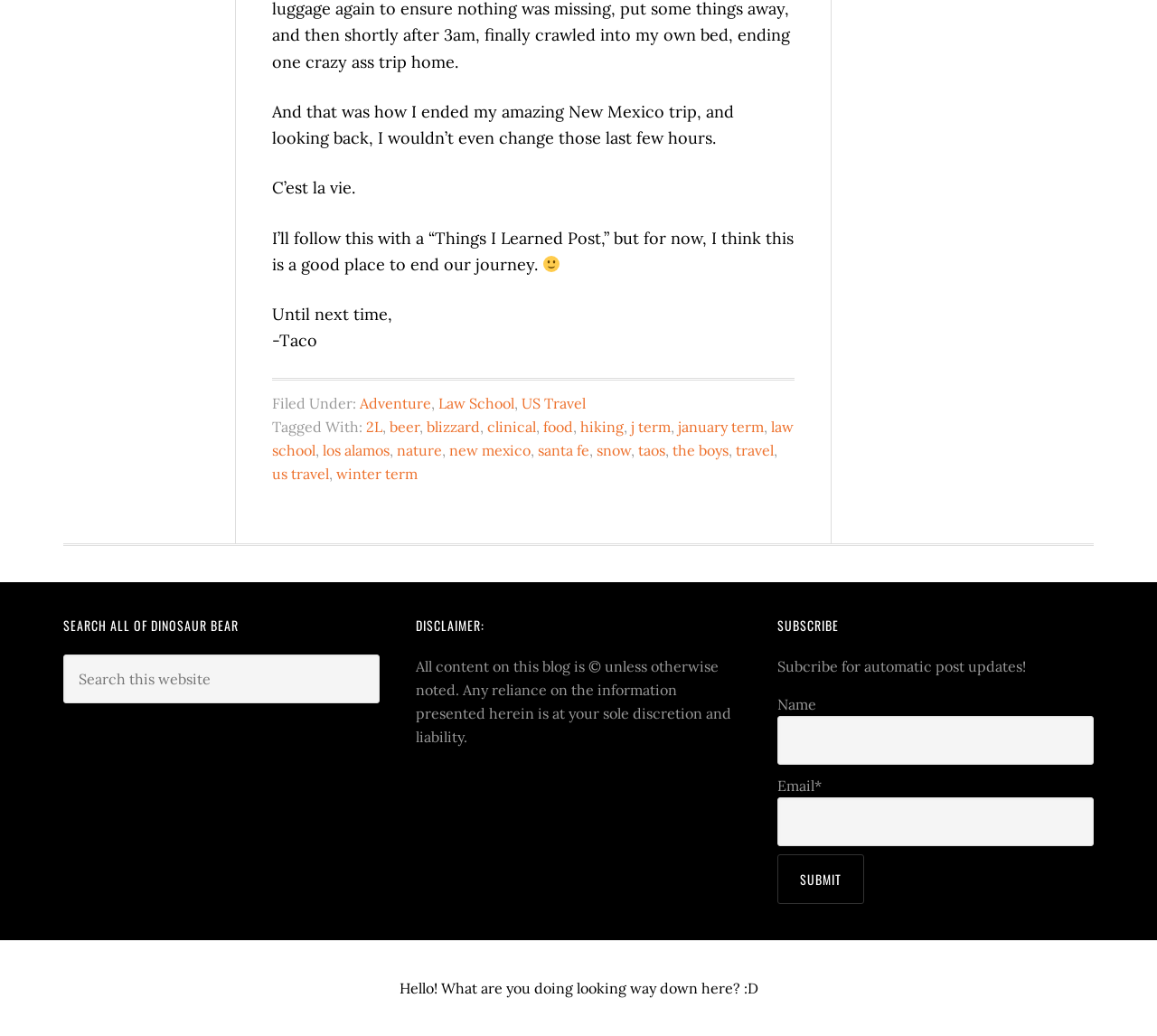Reply to the question below using a single word or brief phrase:
What is the purpose of the search box?

To search the website